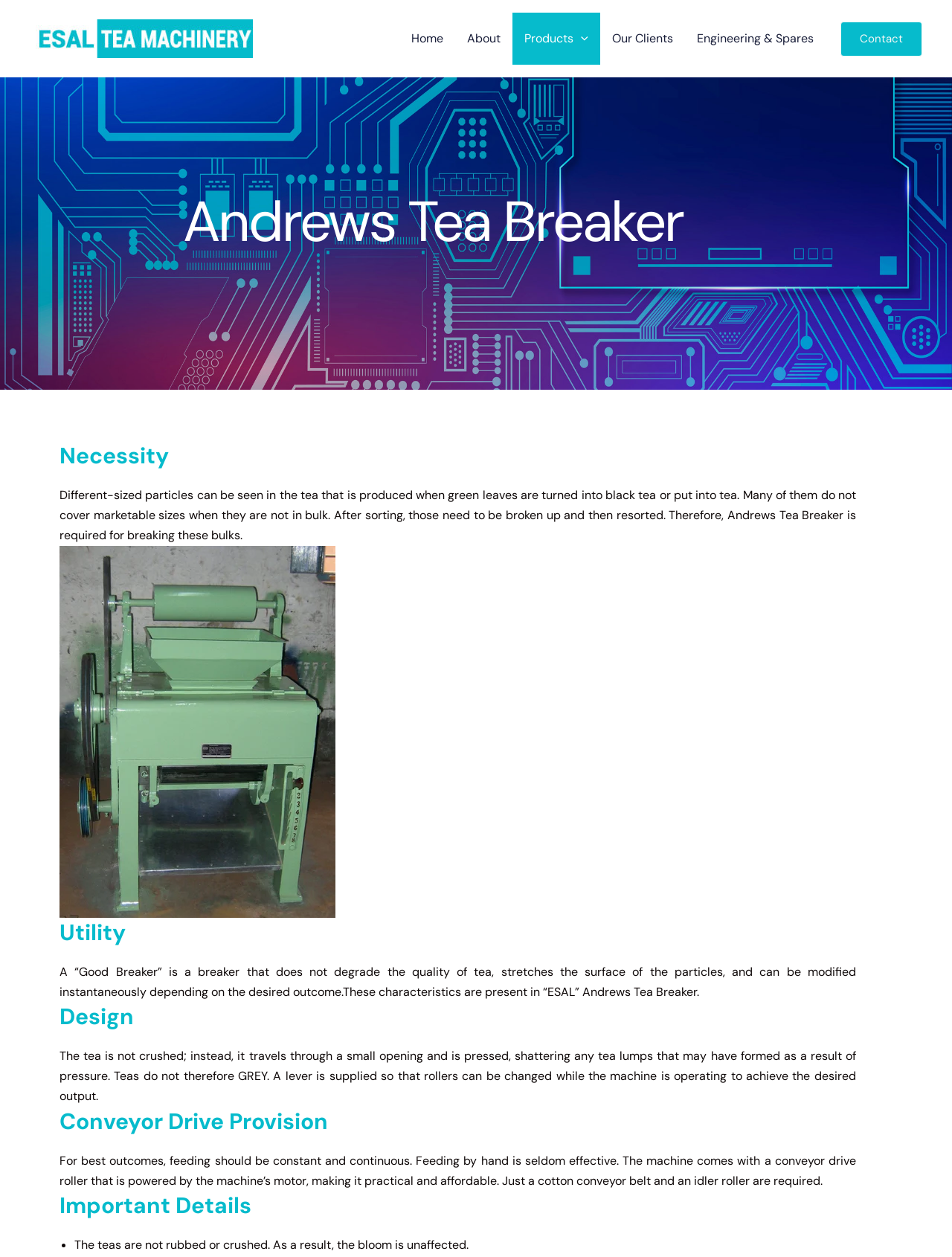Detail the features and information presented on the webpage.

The webpage is about Andrews Tea Breaker, a machine for tea production. At the top left, there is a link to "Tea Machinery Manufacture" accompanied by an image. Below this, there is a navigation menu with links to "Home", "About", "Products", "Our Clients", and "Engineering & Spares". 

On the top right, there is a link to "Contact" with a rating of 65 out of 100. The main content of the webpage is divided into sections, each with a heading. The first section is titled "Andrews Tea Breaker" and has a brief introduction to the machine. 

Below this, there is an image of the Andrews Tea Breaker. The next section is titled "Necessity" and explains the need for breaking bulk tea particles. This section also has a static text describing the process of breaking and resorting tea particles.

The following sections are titled "Utility", "Design", "Conveyor Drive Provision", and "Important Details". Each section has a brief description of the corresponding aspect of the Andrews Tea Breaker. The "Utility" section describes the characteristics of a good breaker, while the "Design" section explains how the machine works without crushing the tea. 

The "Conveyor Drive Provision" section discusses the importance of constant and continuous feeding, and the "Important Details" section lists some key points about the machine, including that it does not rub or crush the tea, preserving the bloom.